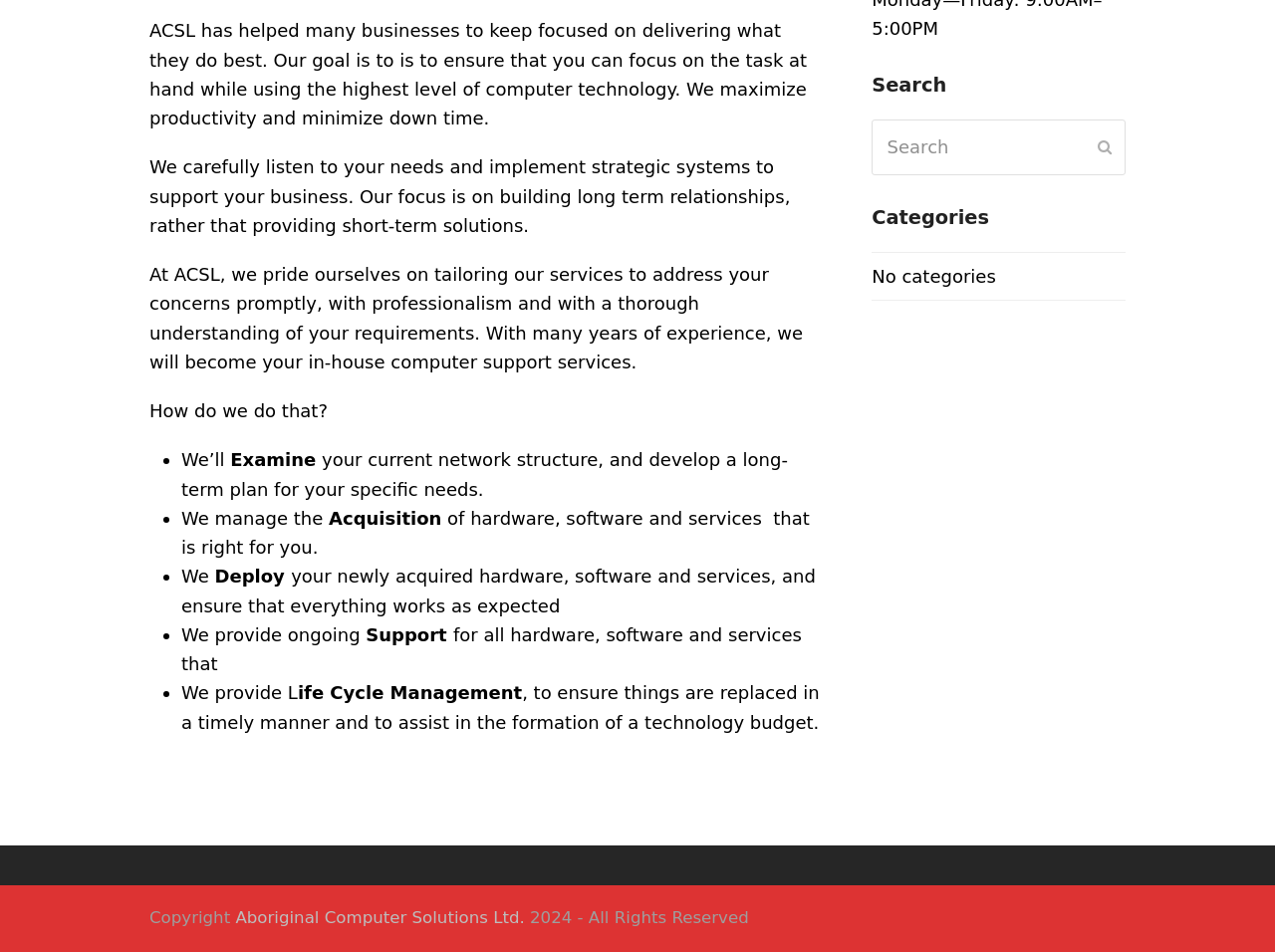Given the description of a UI element: ".", identify the bounding box coordinates of the matching element in the webpage screenshot.

None